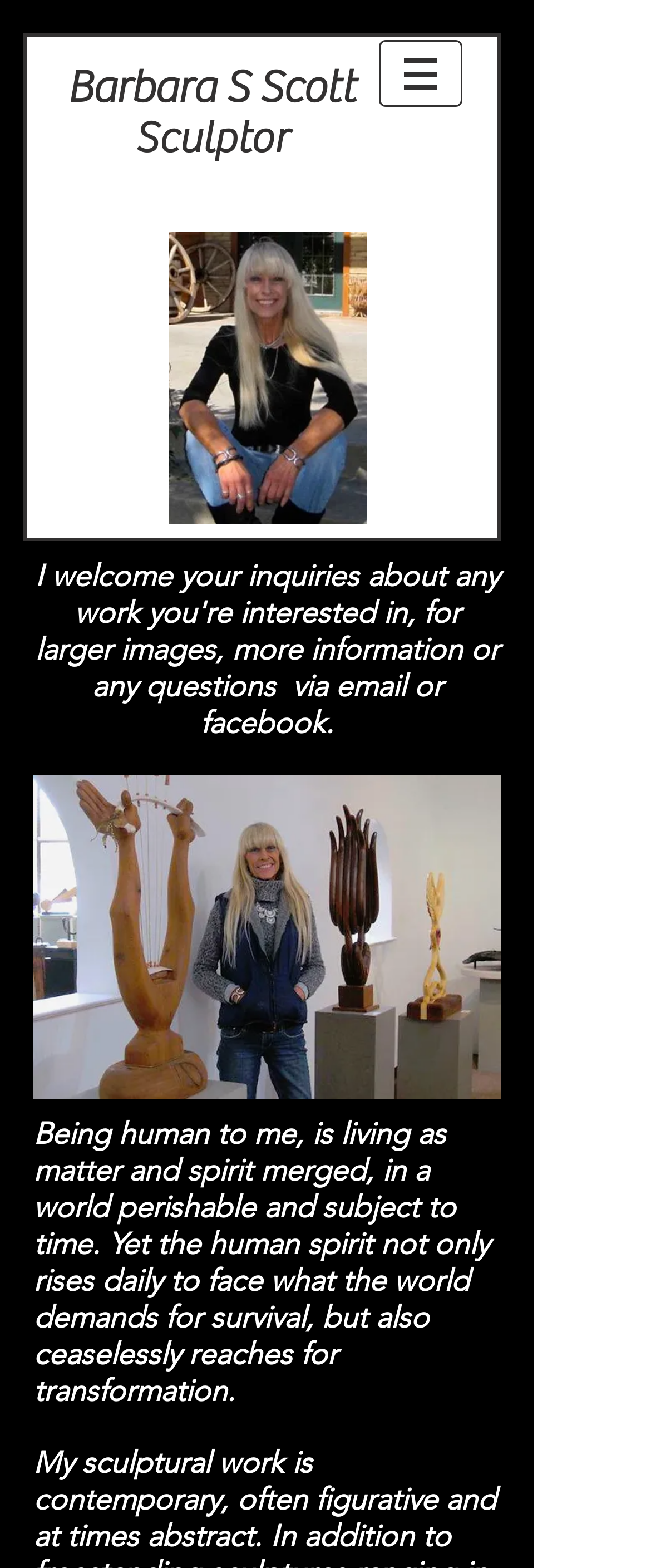Based on the image, please elaborate on the answer to the following question:
What is the profession of Barbara S Scott?

Based on the webpage, there is a heading 'Sculptor' which is a link, indicating that Barbara S Scott is a sculptor.